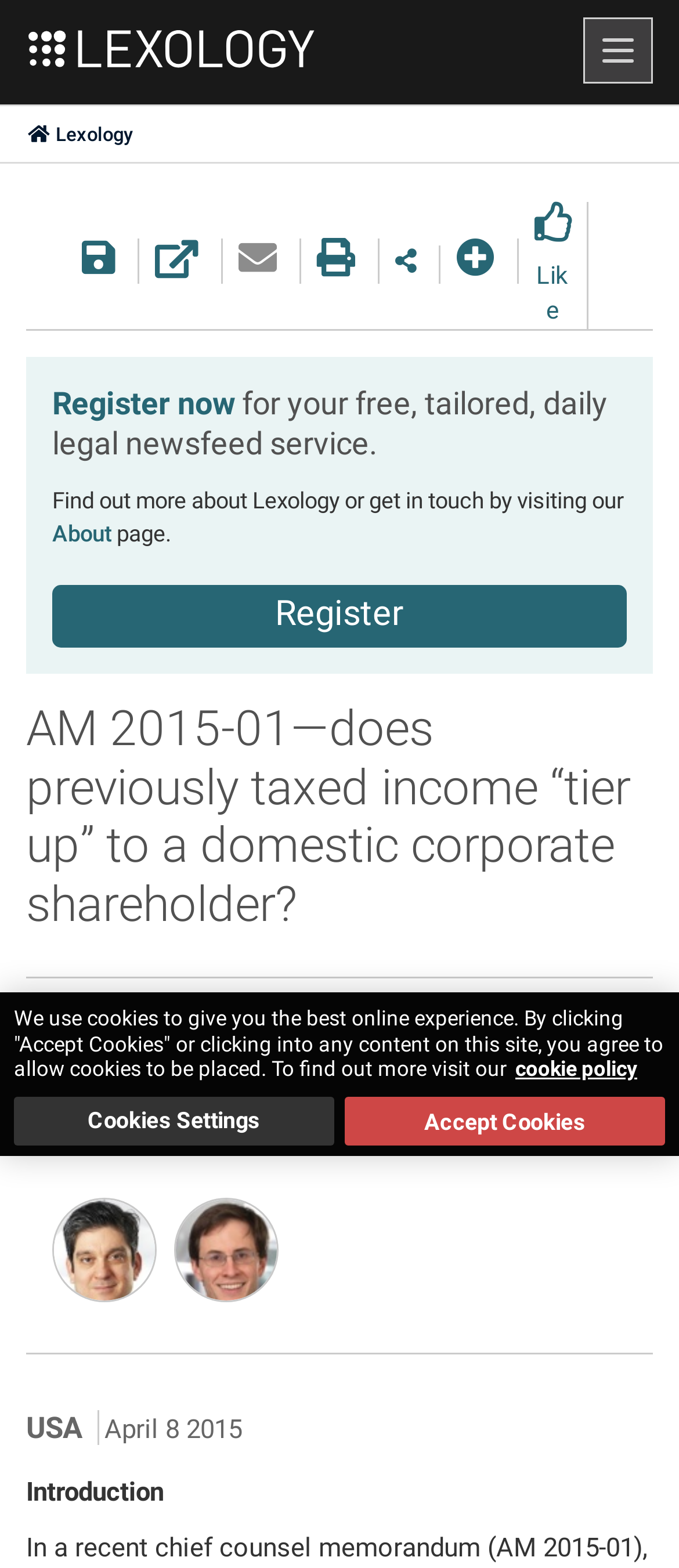What is the purpose of the 'Register now' button?
Using the visual information, reply with a single word or short phrase.

To register for a free legal newsfeed service